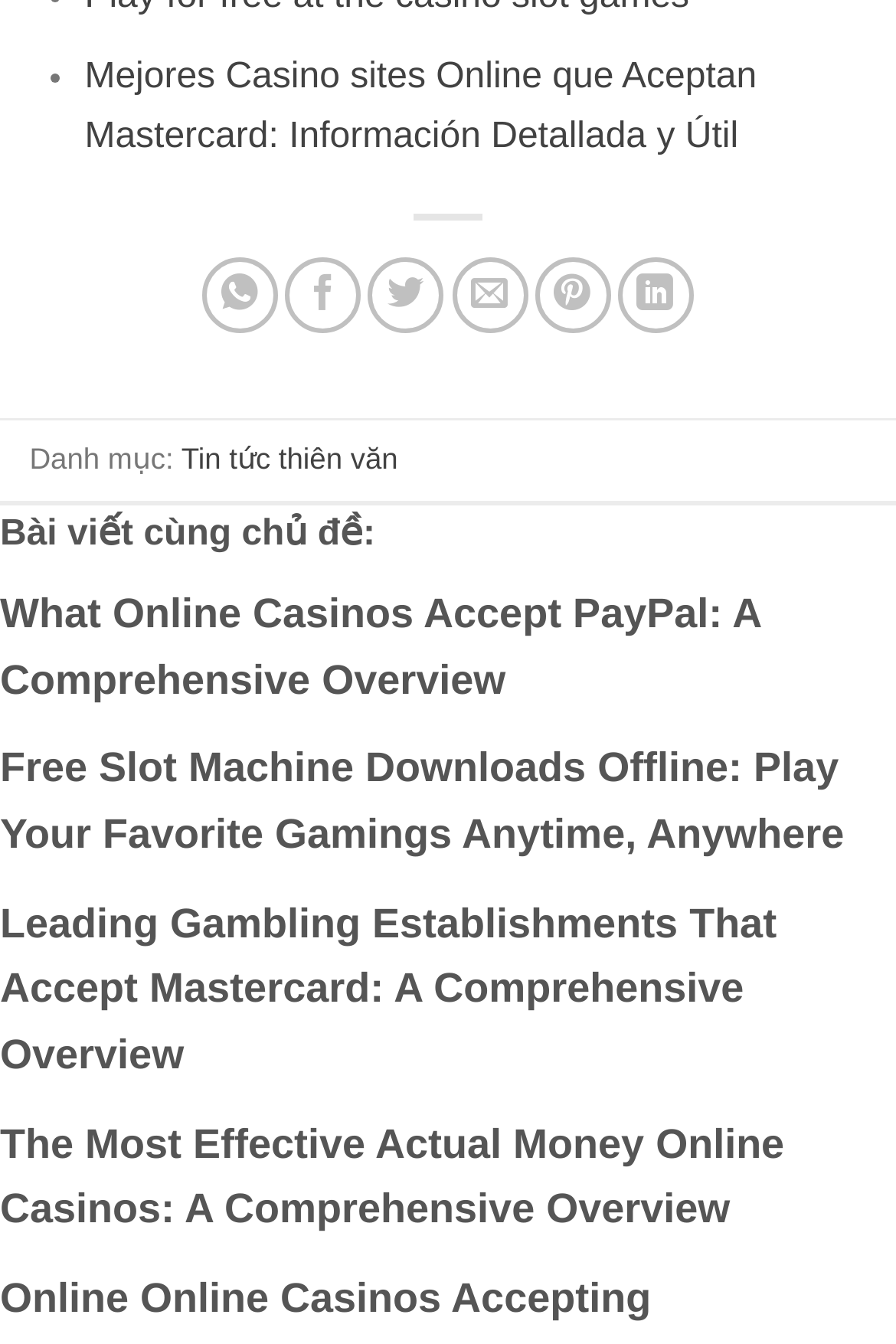Find the bounding box coordinates of the clickable area required to complete the following action: "Click on the link to The Most Effective Actual Money Online Casinos".

[0.0, 0.827, 1.0, 0.925]